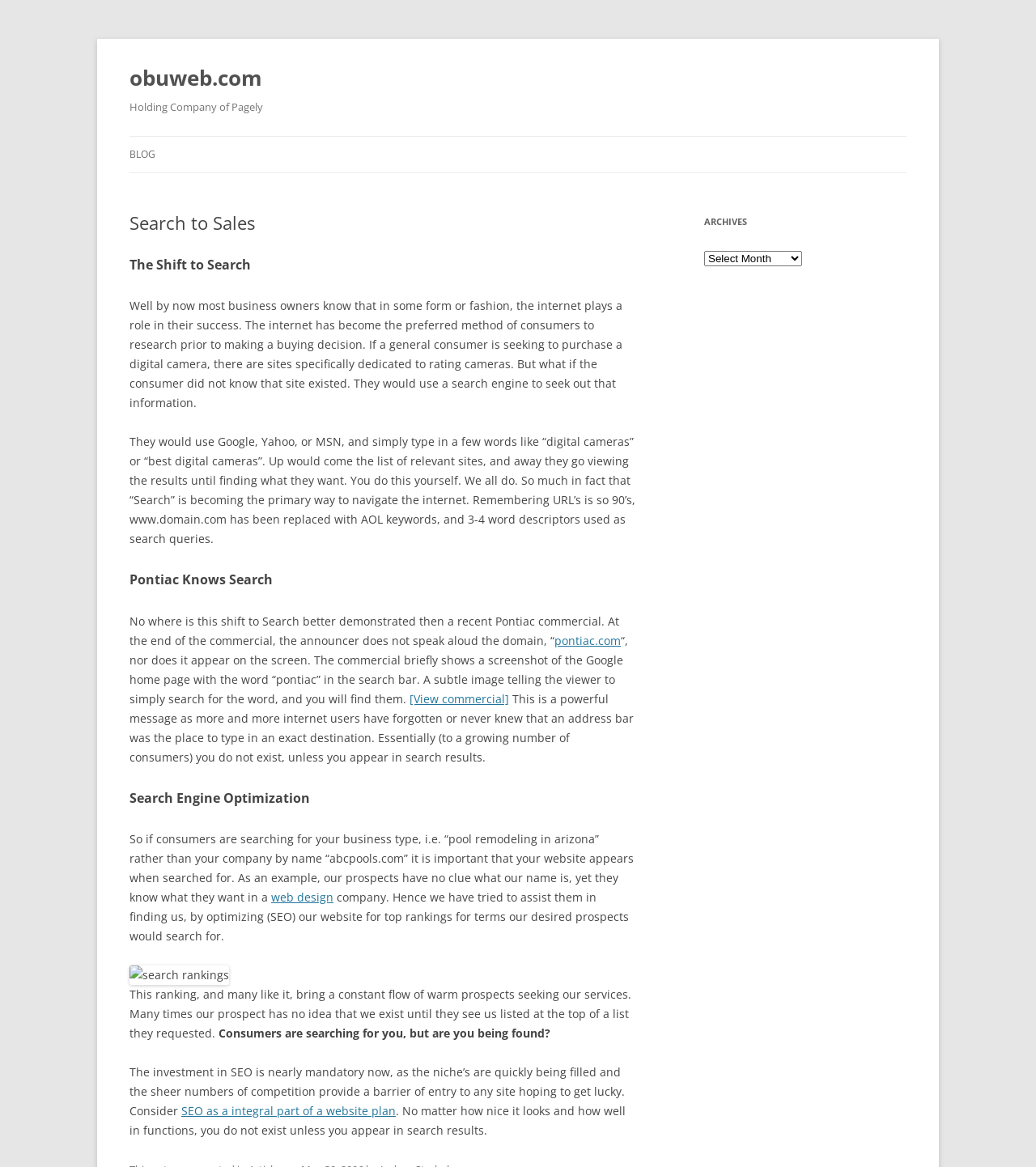Given the element description obuweb.com, specify the bounding box coordinates of the corresponding UI element in the format (top-left x, top-left y, bottom-right x, bottom-right y). All values must be between 0 and 1.

[0.125, 0.05, 0.253, 0.083]